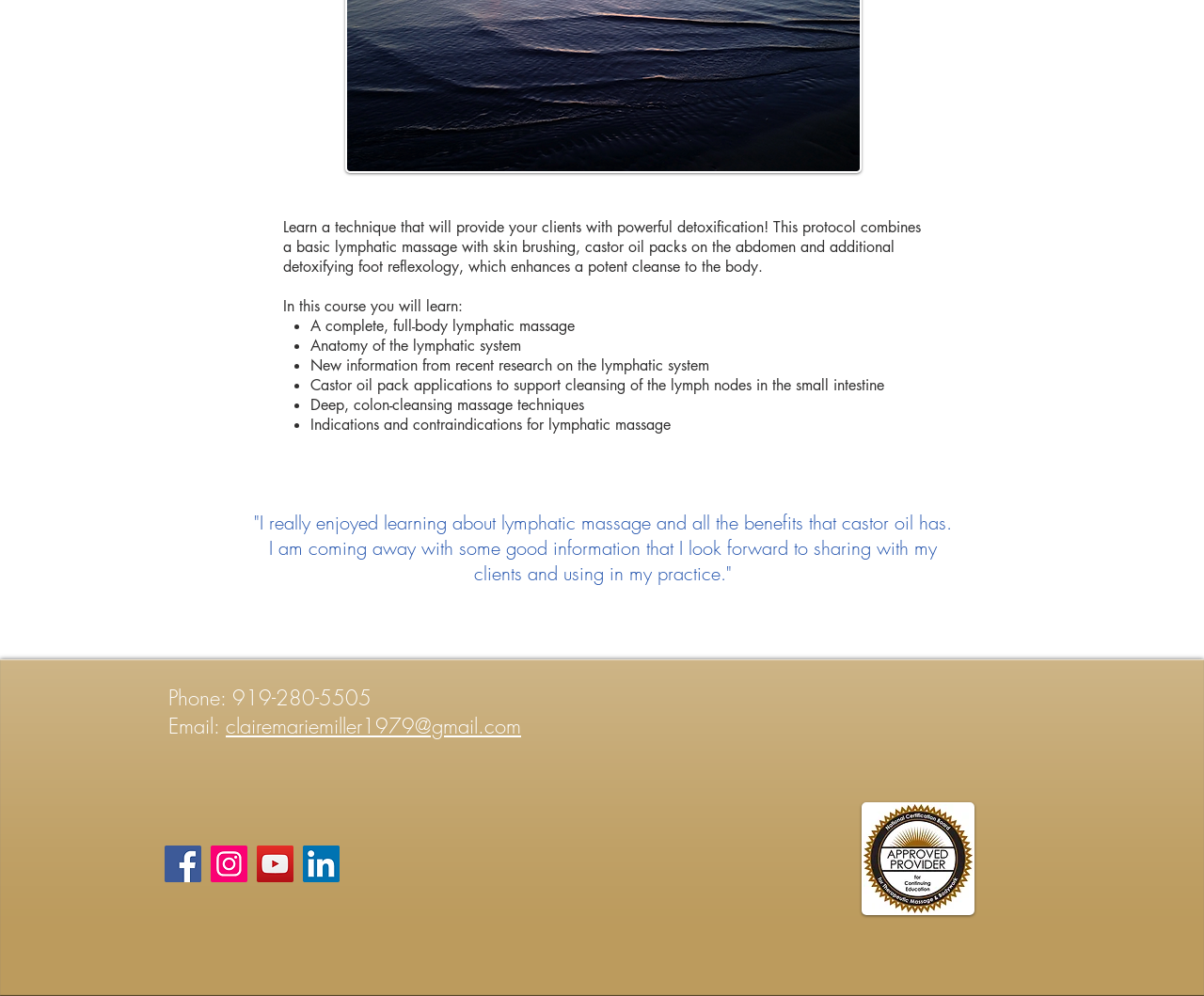Using the element description: "aria-label="Instagram"", determine the bounding box coordinates for the specified UI element. The coordinates should be four float numbers between 0 and 1, [left, top, right, bottom].

[0.175, 0.849, 0.205, 0.886]